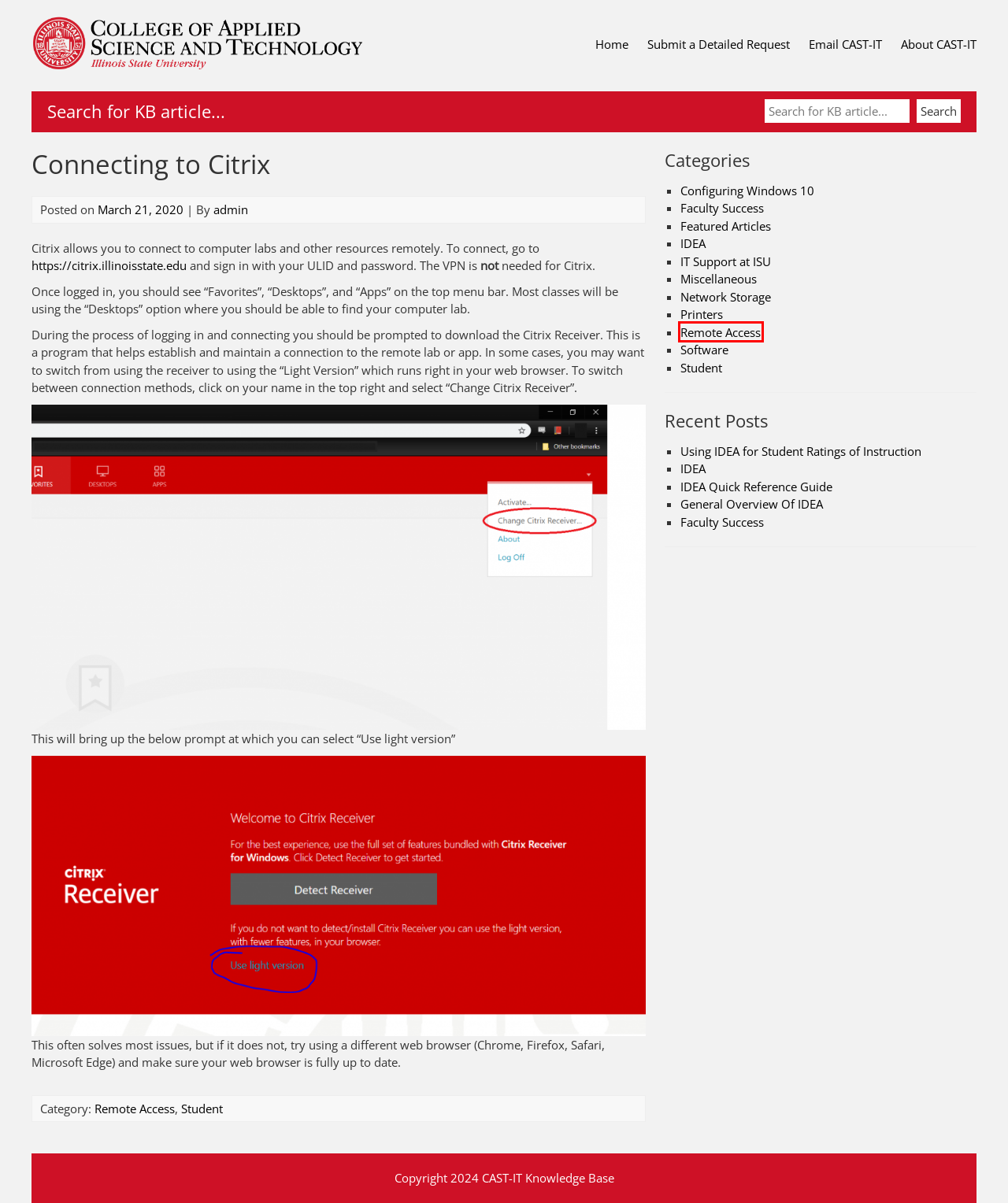You are given a screenshot of a webpage within which there is a red rectangle bounding box. Please choose the best webpage description that matches the new webpage after clicking the selected element in the bounding box. Here are the options:
A. Network Storage – CAST-IT Knowledge Base
B. Printers – CAST-IT Knowledge Base
C. Miscellaneous – CAST-IT Knowledge Base
D. admin – CAST-IT Knowledge Base
E. Faculty Success – CAST-IT Knowledge Base
F. Remote Access – CAST-IT Knowledge Base
G. Cherwell Web Portal
H. CAST-IT Knowledge Base

F